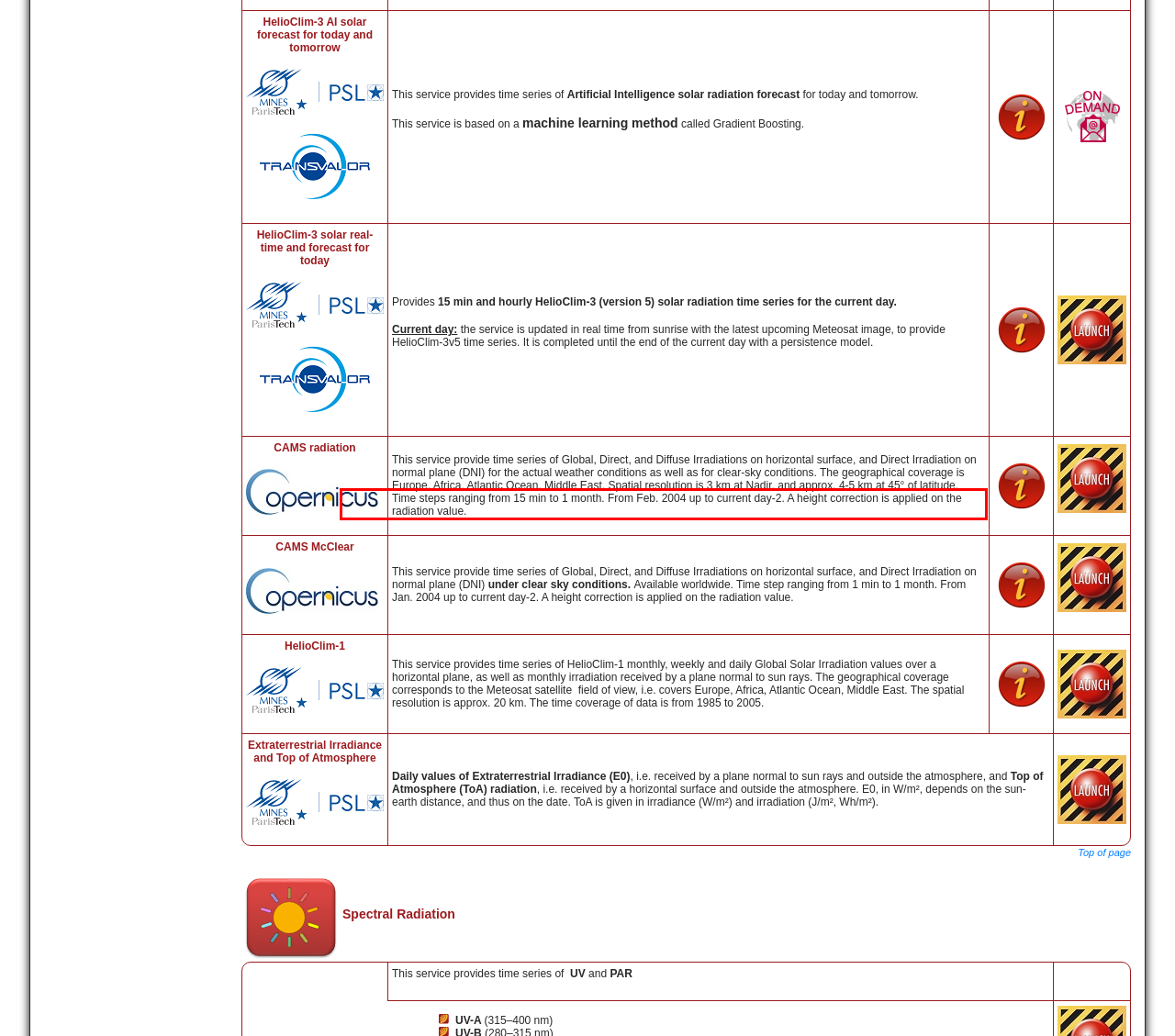Within the screenshot of the webpage, there is a red rectangle. Please recognize and generate the text content inside this red bounding box.

The Global Forecast System Web service, available worldwide, delivers time series of Temperature (at 2 m), Relative Humidity (at 2 m), Pressure (at 2 m), Wind speed and direction (at 10 m), Rainfall, Snowfall, and Snow depth.